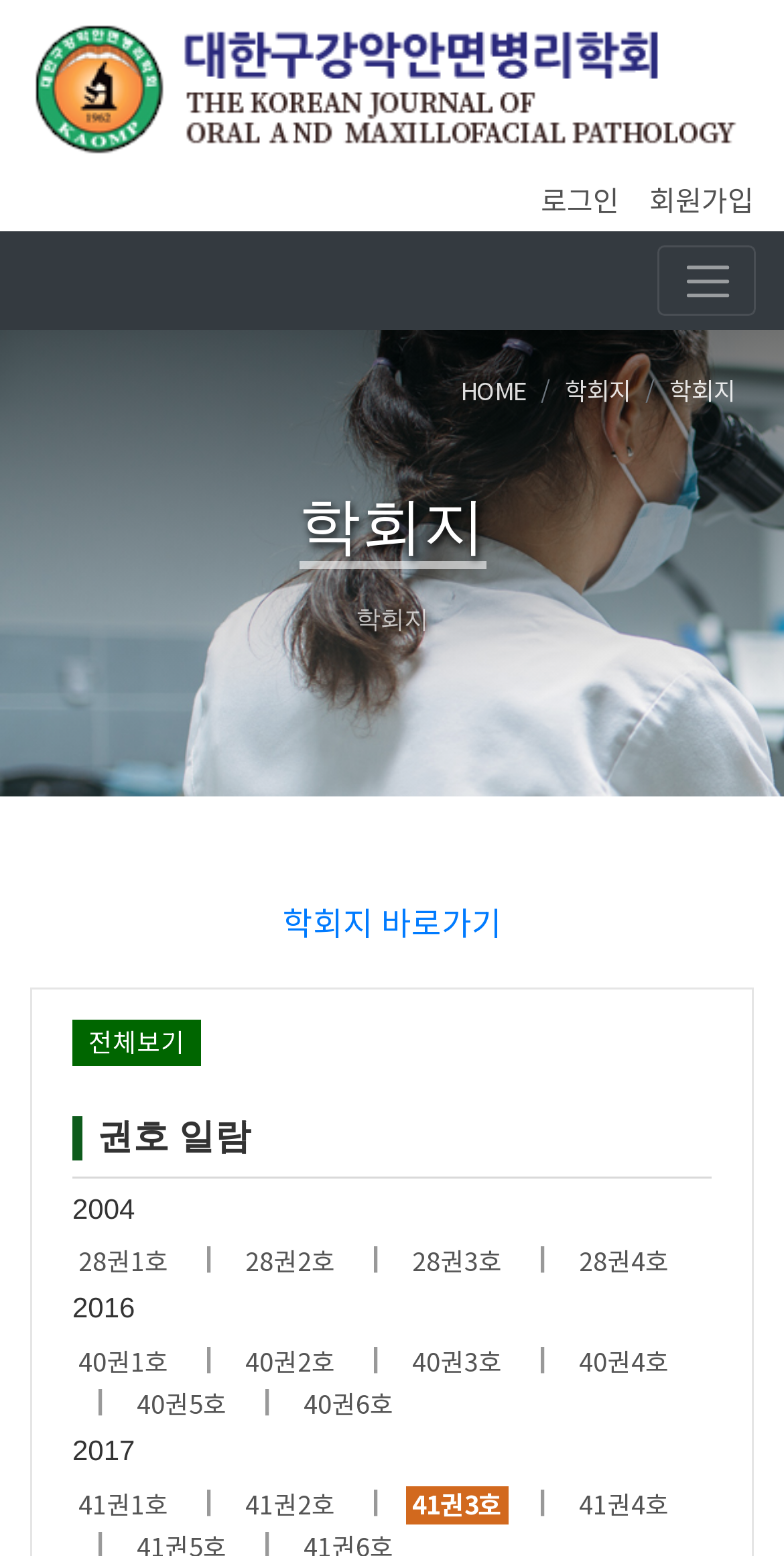How many issues are listed under the year 2016?
Refer to the screenshot and respond with a concise word or phrase.

6